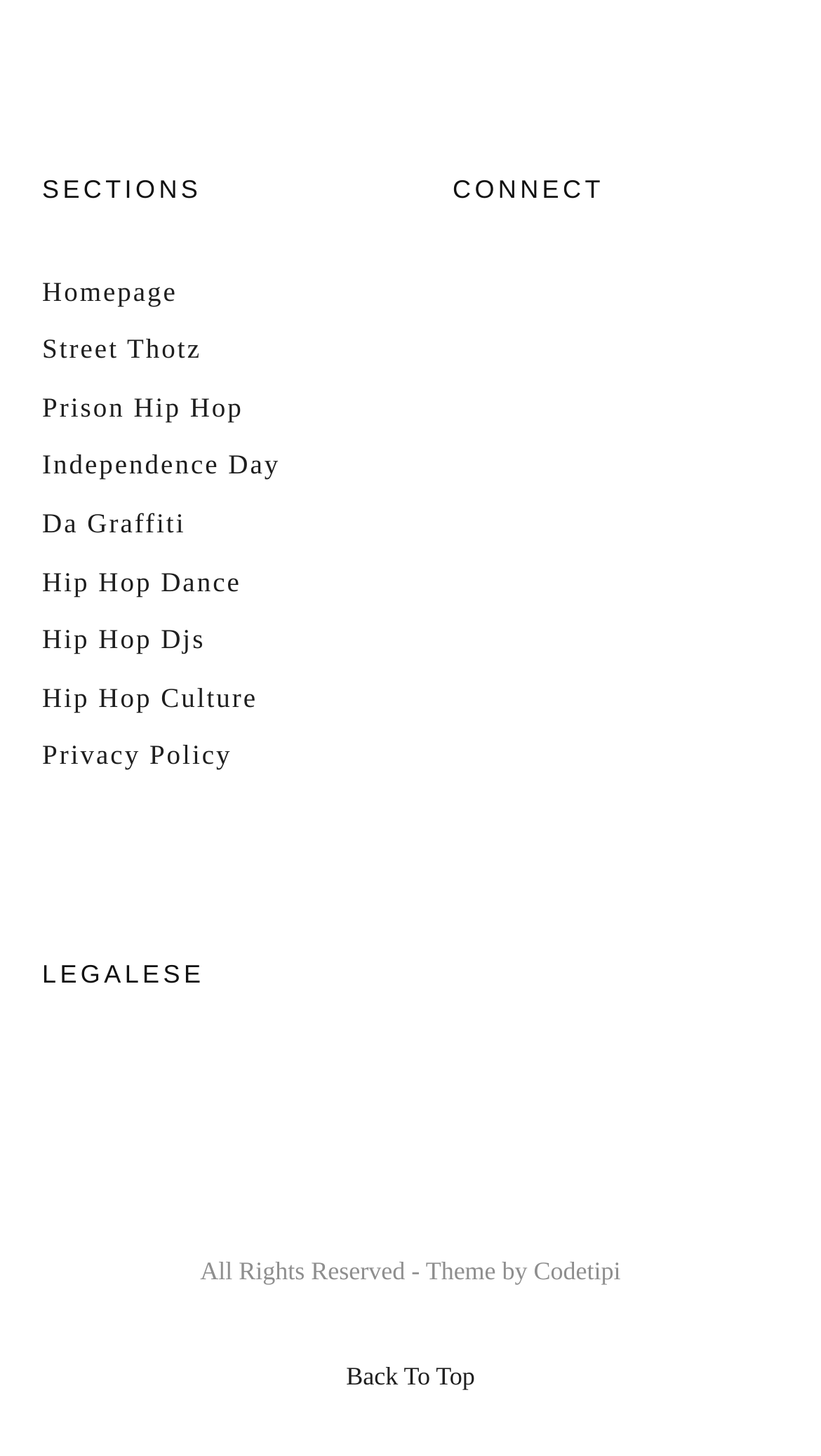Provide a short answer to the following question with just one word or phrase: How many links are there in the 'SECTIONS' category?

8